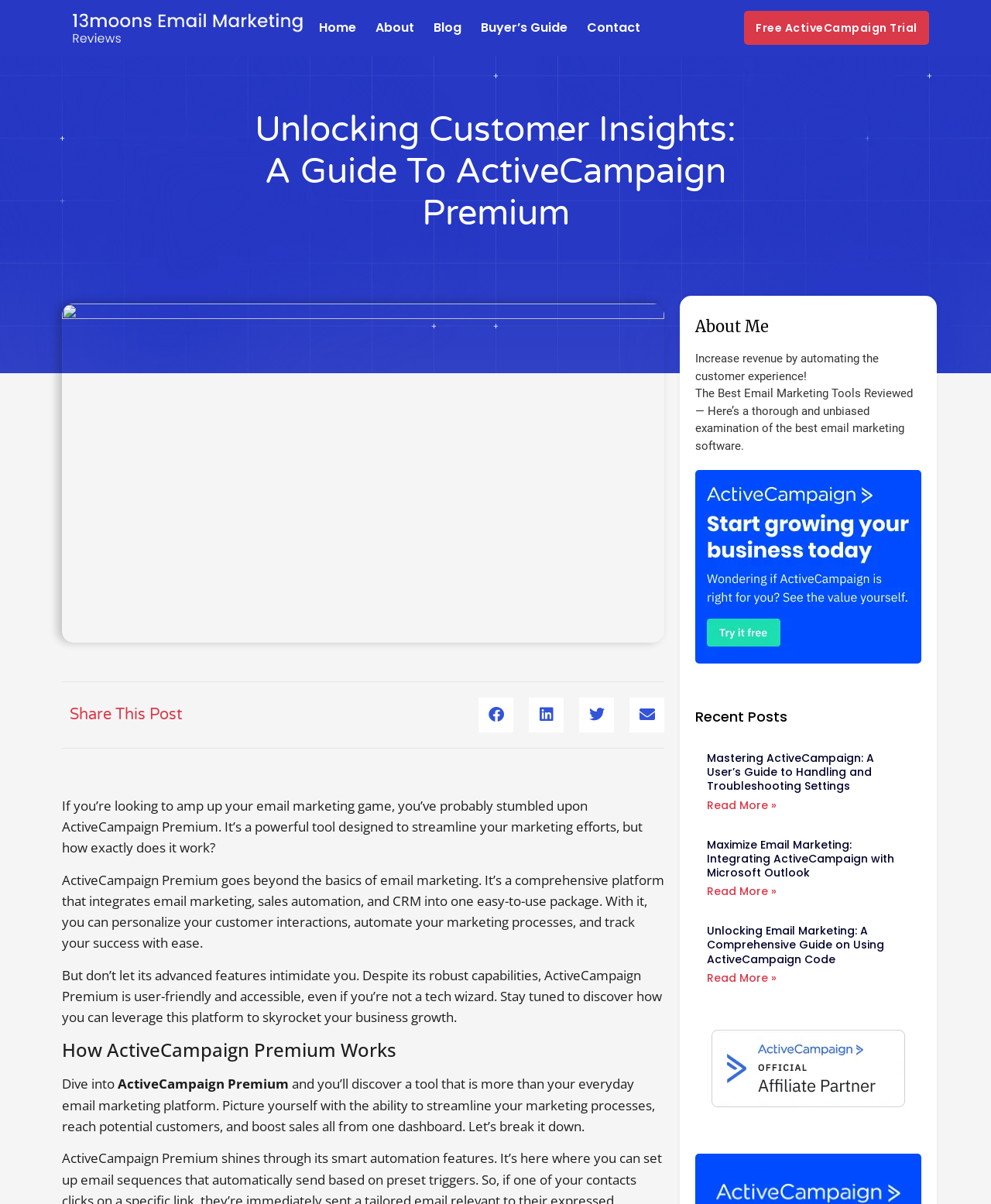Please provide a comprehensive response to the question below by analyzing the image: 
What is the purpose of the 'Share This Post' section?

The 'Share This Post' section is located at the top-right corner of the webpage, and it contains buttons to share the post on Facebook, LinkedIn, Twitter, and email. The purpose of this section is to allow users to easily share the post on their preferred social media platforms.